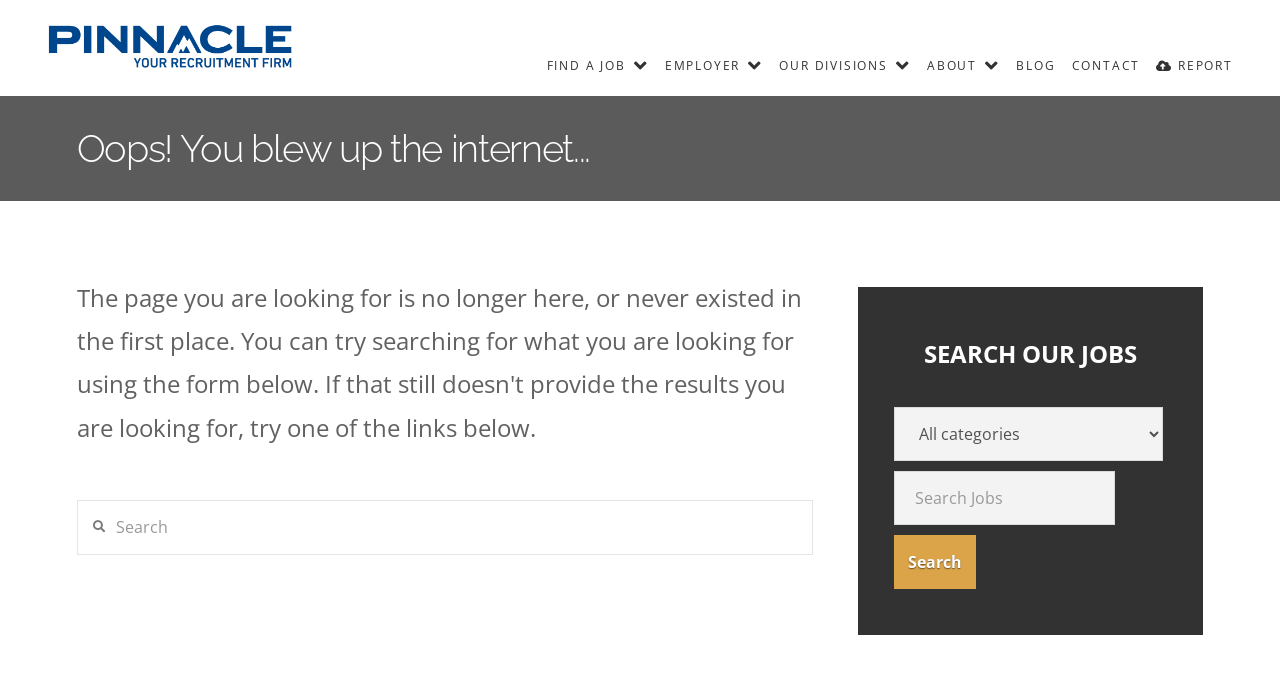Provide the bounding box coordinates of the HTML element described by the text: "parent_node: Search name="s" placeholder="Search"". The coordinates should be in the format [left, top, right, bottom] with values between 0 and 1.

[0.06, 0.722, 0.635, 0.802]